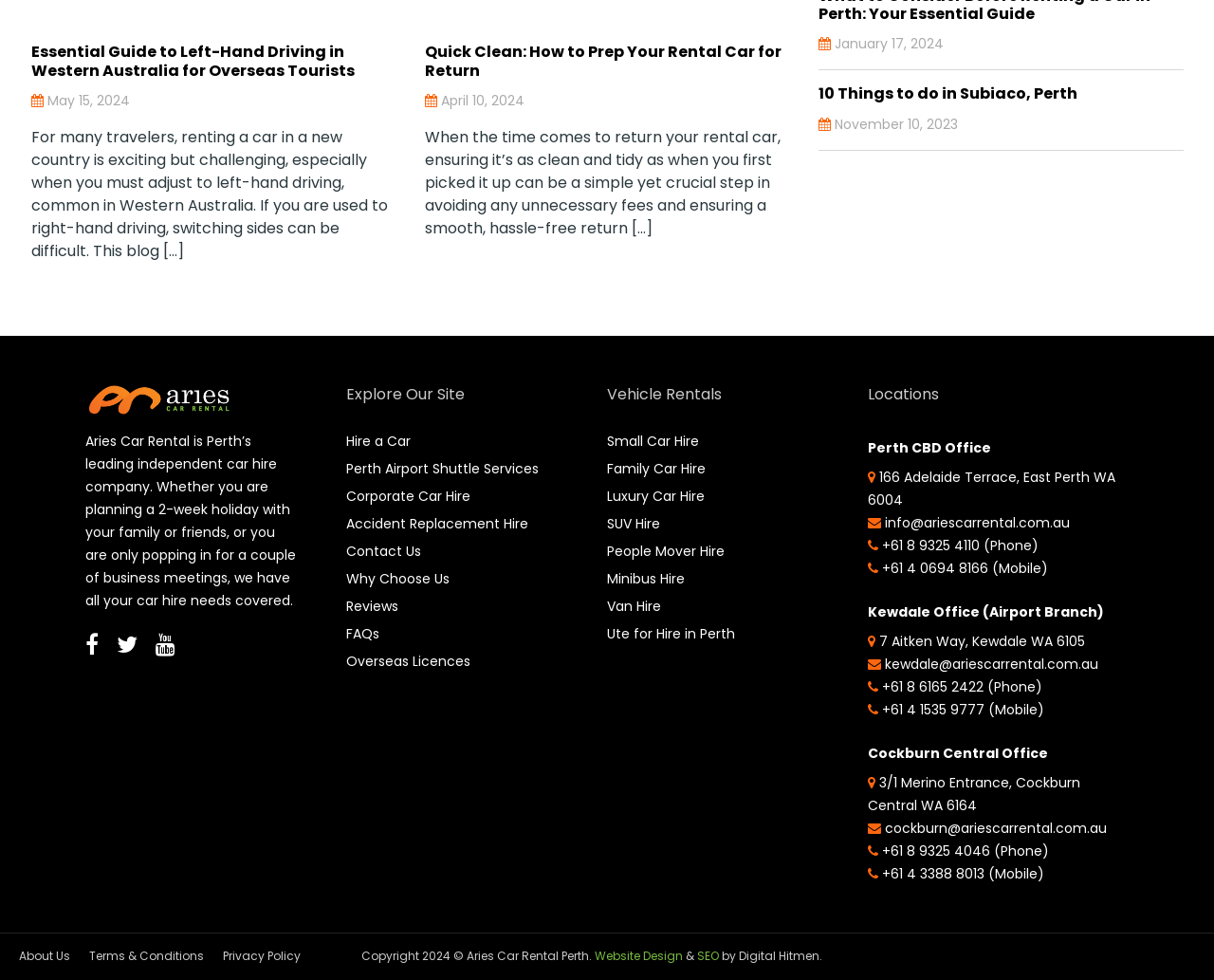Determine the bounding box coordinates of the UI element that matches the following description: "SUV Hire". The coordinates should be four float numbers between 0 and 1 in the format [left, top, right, bottom].

[0.5, 0.525, 0.544, 0.544]